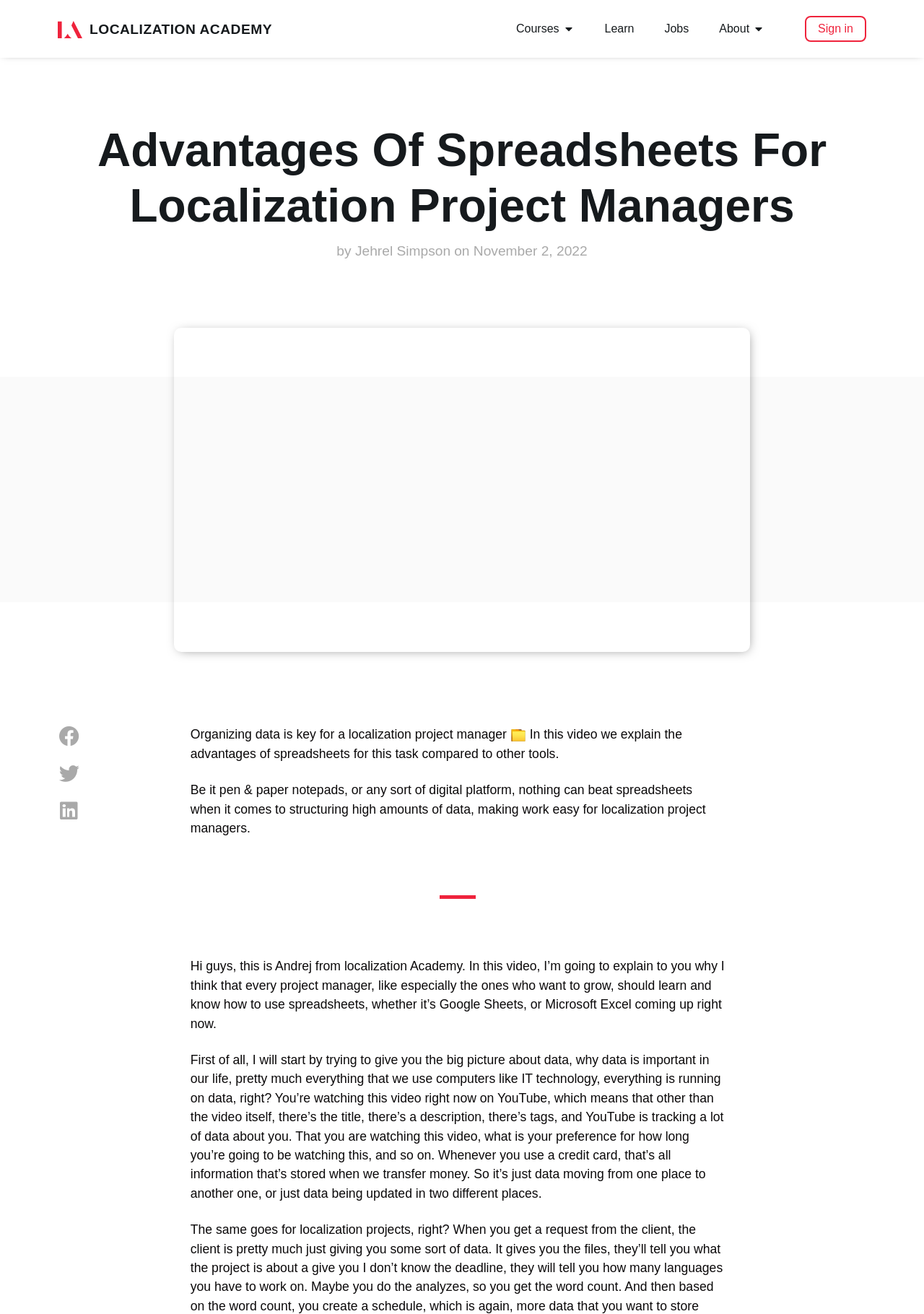Please determine the bounding box coordinates of the element's region to click for the following instruction: "Share on facebook".

[0.062, 0.552, 0.087, 0.569]